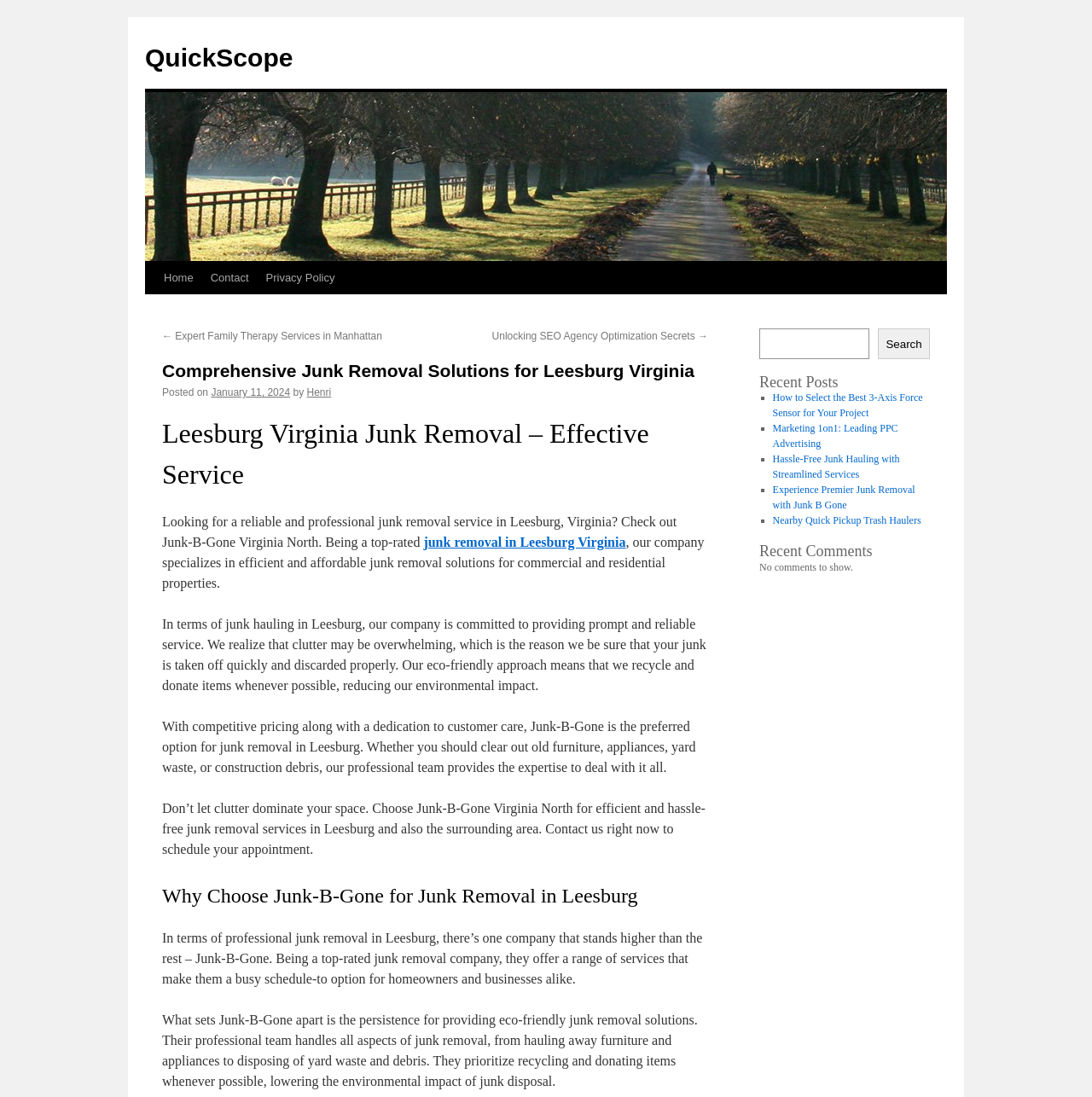Identify the bounding box coordinates of the section that should be clicked to achieve the task described: "Click on the 'Contact' link".

[0.185, 0.239, 0.236, 0.268]